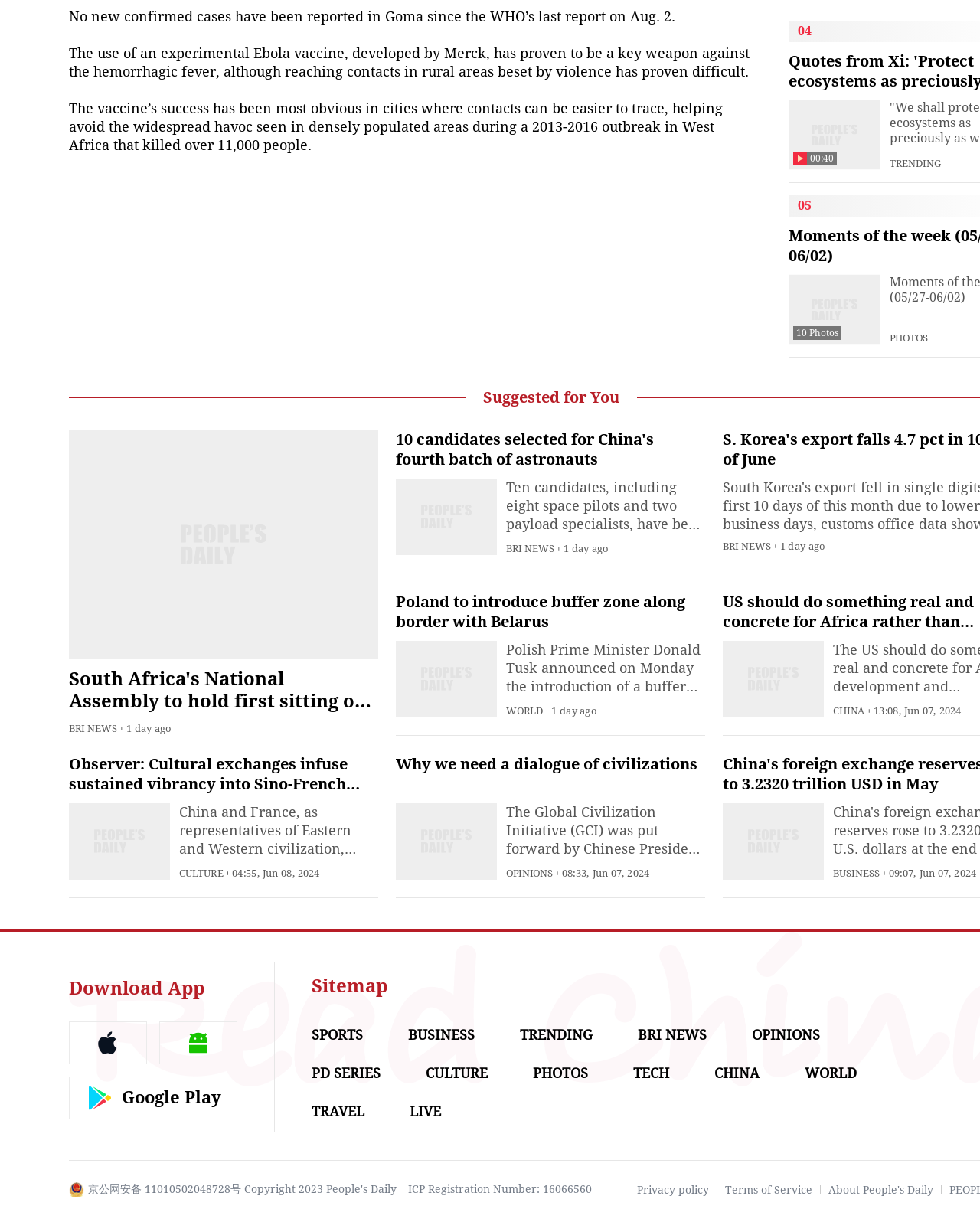What is the category of the news article 'Poland to introduce buffer zone along border with Belarus'?
Utilize the image to construct a detailed and well-explained answer.

The news article 'Poland to introduce buffer zone along border with Belarus' is categorized under 'WORLD' news, indicating that it is an international news article.